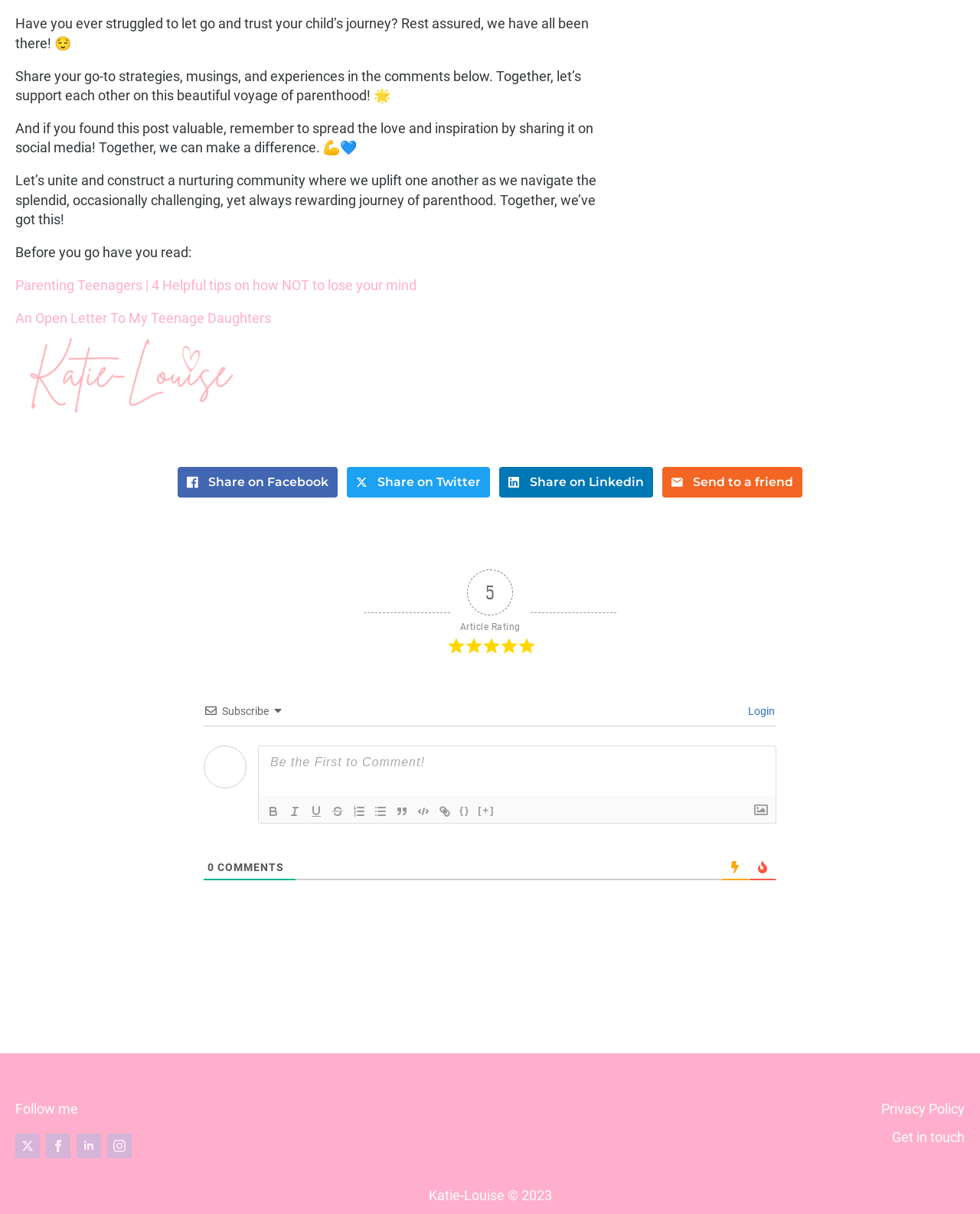Refer to the image and answer the question with as much detail as possible: How many social media platforms are available for sharing?

The social media platforms available for sharing are Facebook, Twitter, Linkedin, and Send to a friend, which can be found in the section with the 'Share on' labels.